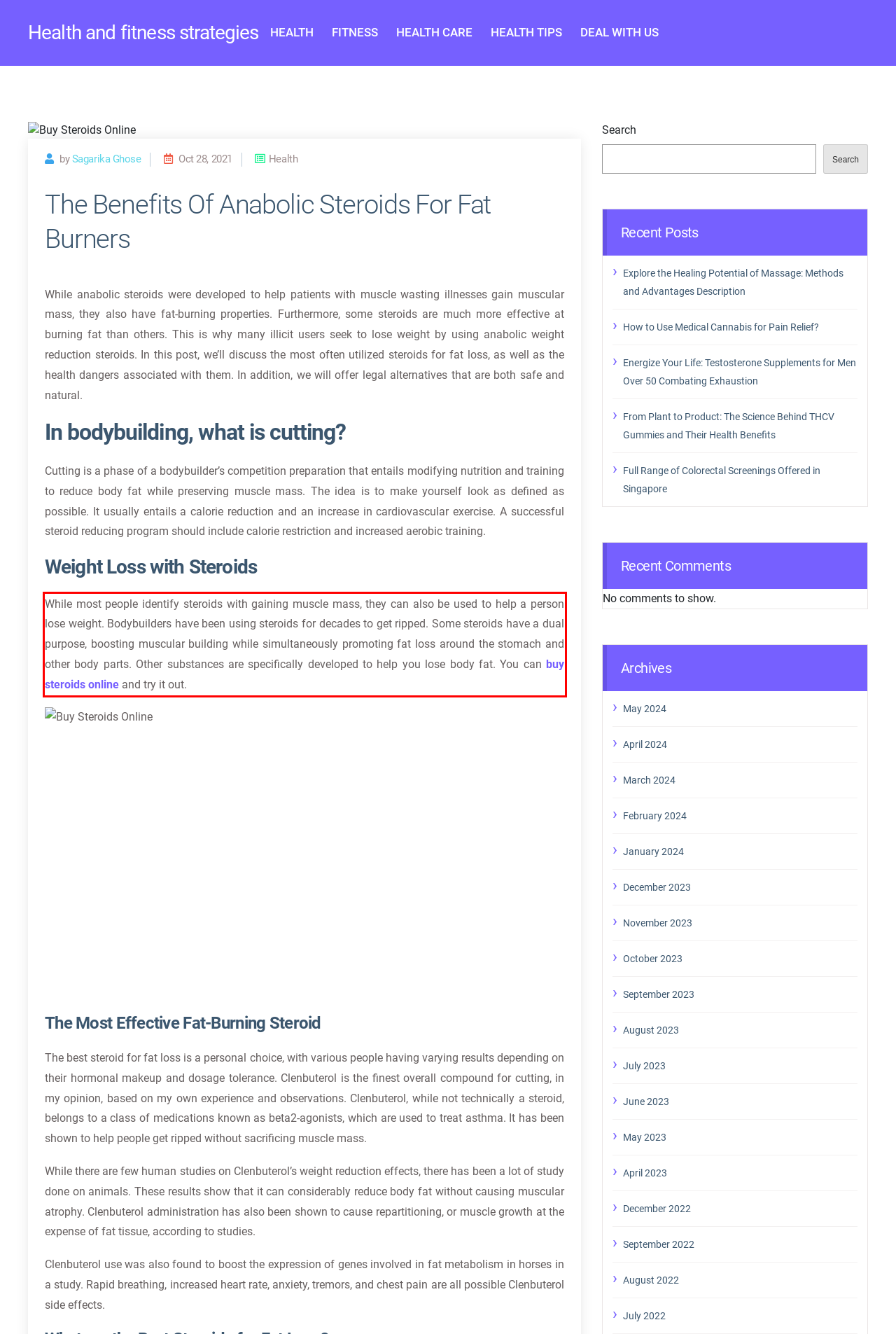View the screenshot of the webpage and identify the UI element surrounded by a red bounding box. Extract the text contained within this red bounding box.

While most people identify steroids with gaining muscle mass, they can also be used to help a person lose weight. Bodybuilders have been using steroids for decades to get ripped. Some steroids have a dual purpose, boosting muscular building while simultaneously promoting fat loss around the stomach and other body parts. Other substances are specifically developed to help you lose body fat. You can buy steroids online and try it out.